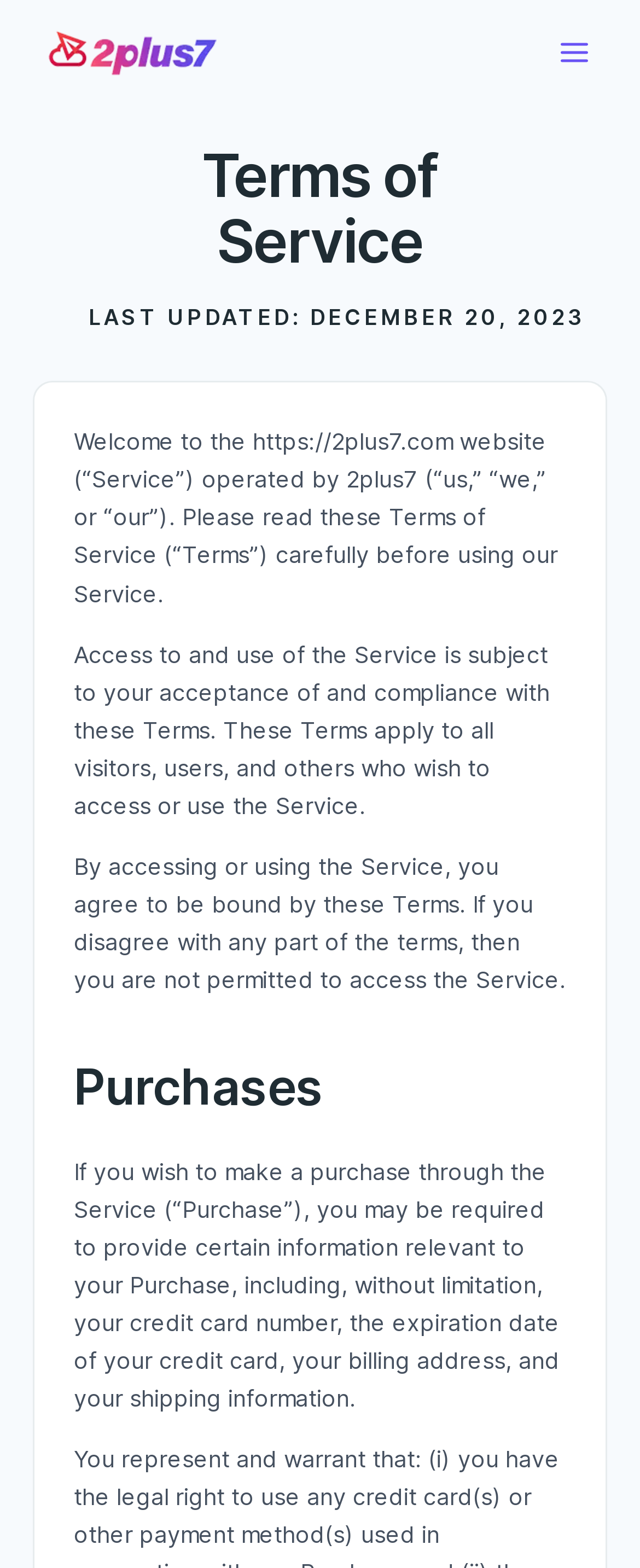Refer to the image and offer a detailed explanation in response to the question: What is the purpose of the Service?

The purpose of the Service is to provide a website, as stated in the first paragraph of the Terms of Service, which says 'Welcome to the https://2plus7.com website (“Service”) operated by 2plus7 (“us,” “we,” or “our”).'